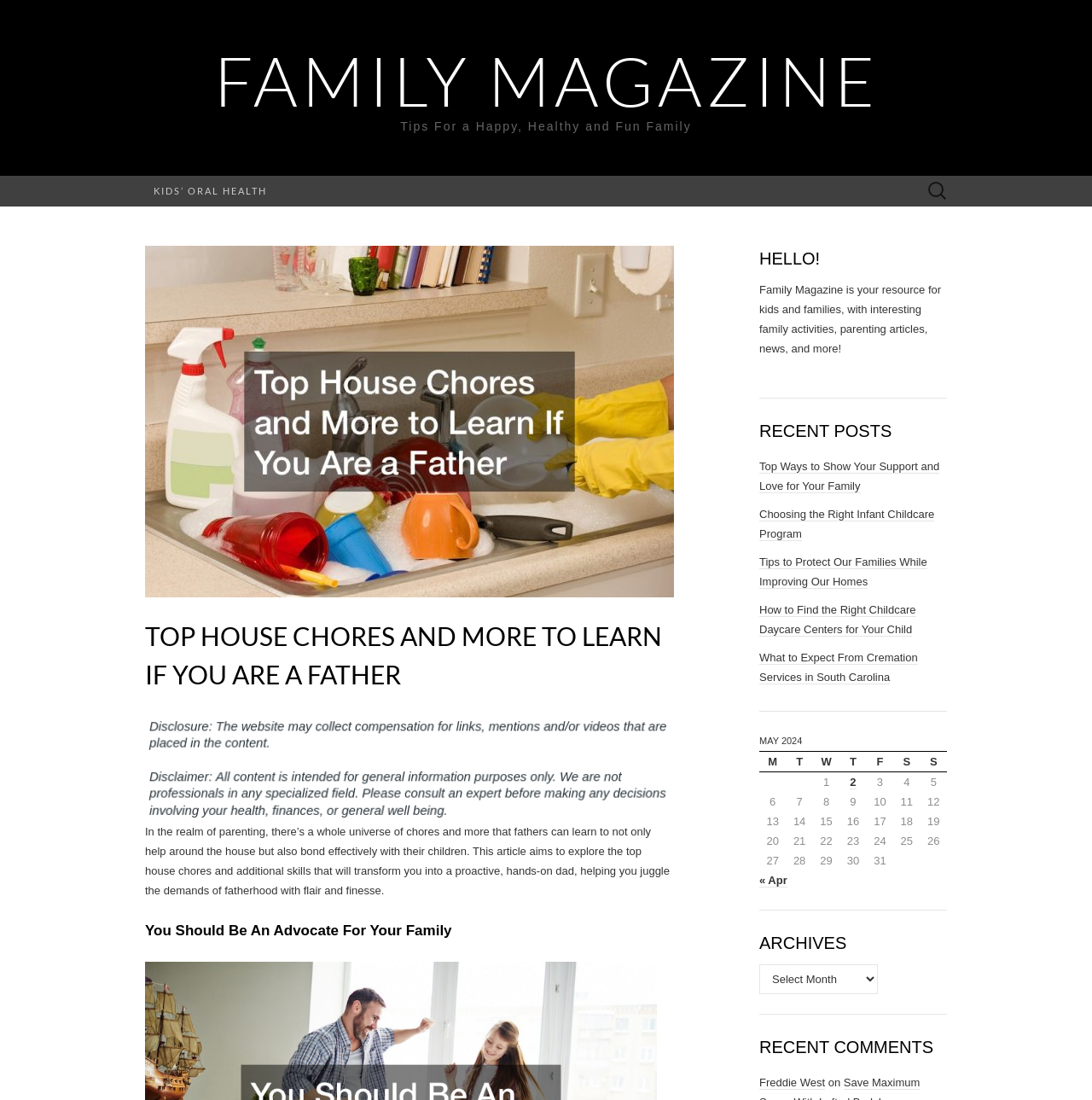Please specify the bounding box coordinates of the region to click in order to perform the following instruction: "Read the monetary policy statement on 11 April 2024".

None